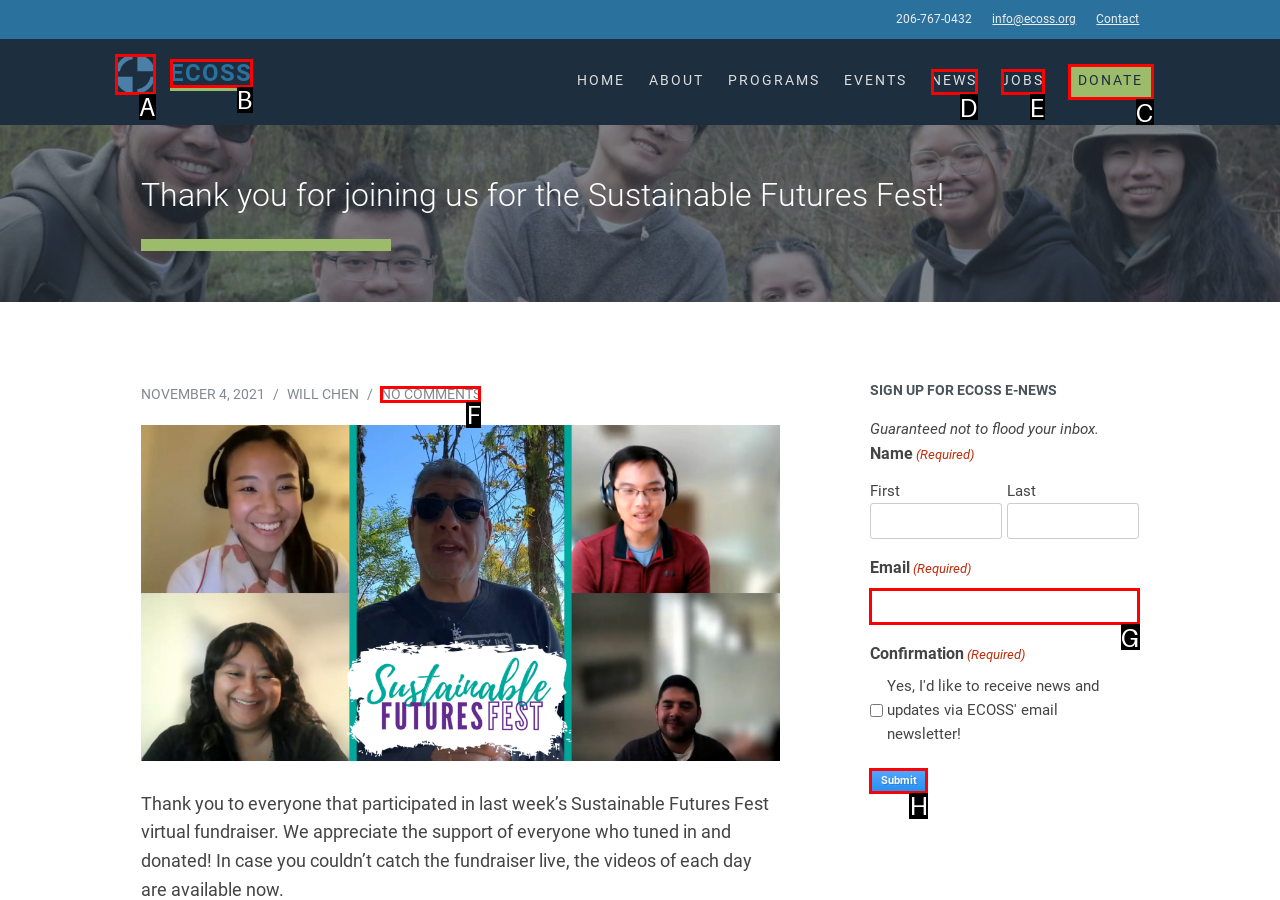Identify the HTML element that should be clicked to accomplish the task: Click on the ECOSS link
Provide the option's letter from the given choices.

B